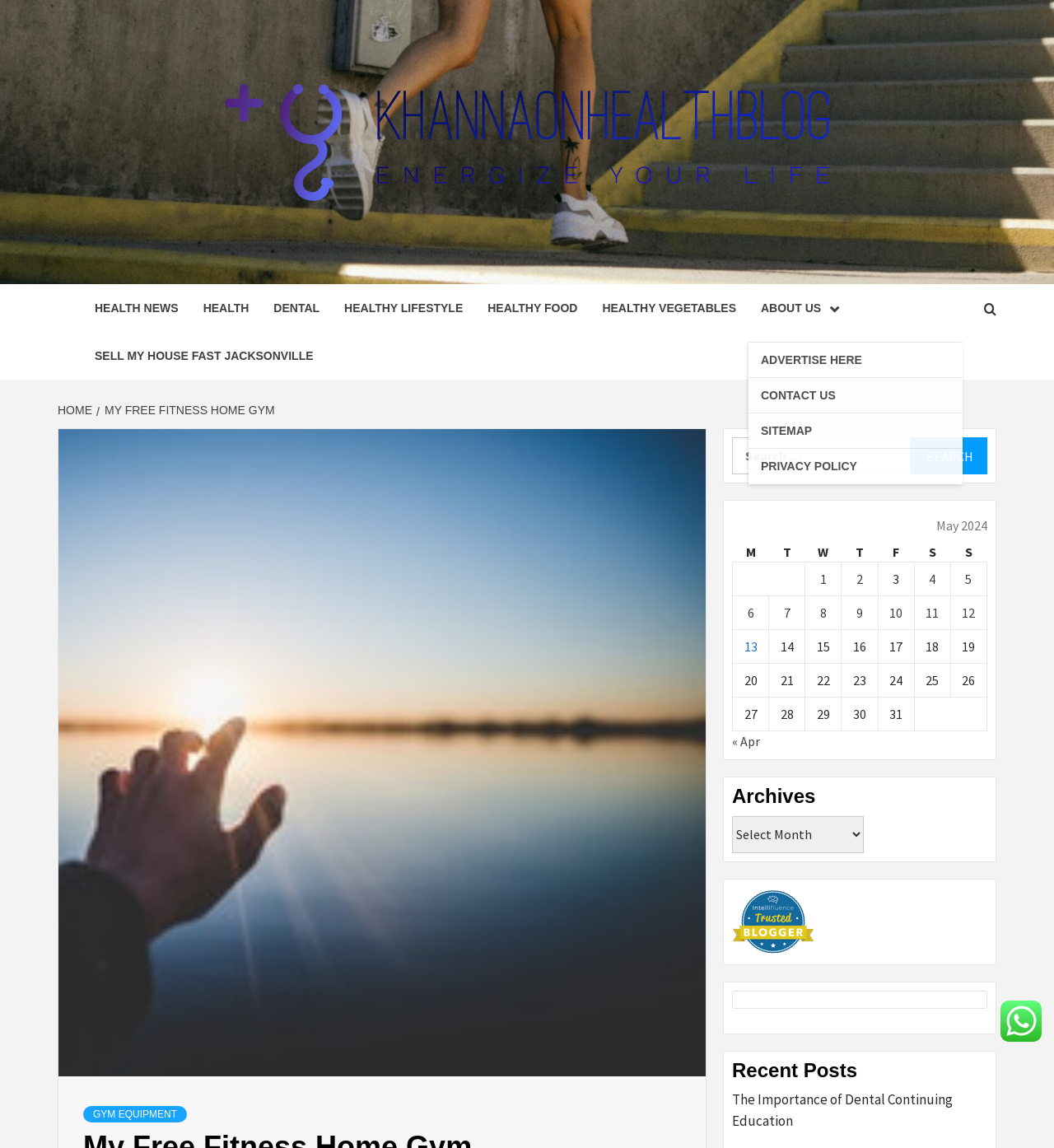Identify the bounding box coordinates for the UI element that matches this description: "My Free Fitness Home Gym".

[0.091, 0.352, 0.265, 0.363]